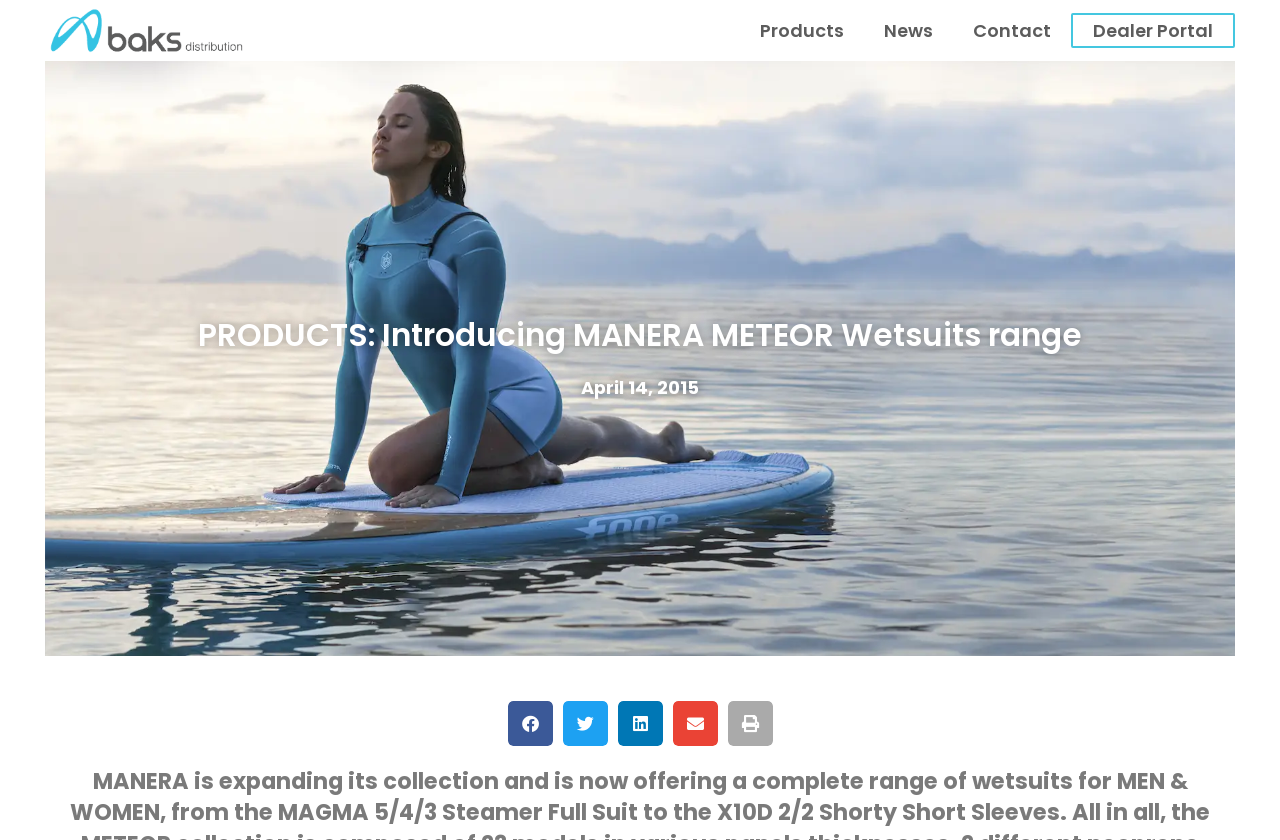What is the date mentioned on the webpage?
Provide a well-explained and detailed answer to the question.

The question can be answered by looking at the link with the date 'April 14, 2015' on the webpage. This date is mentioned as a standalone link.